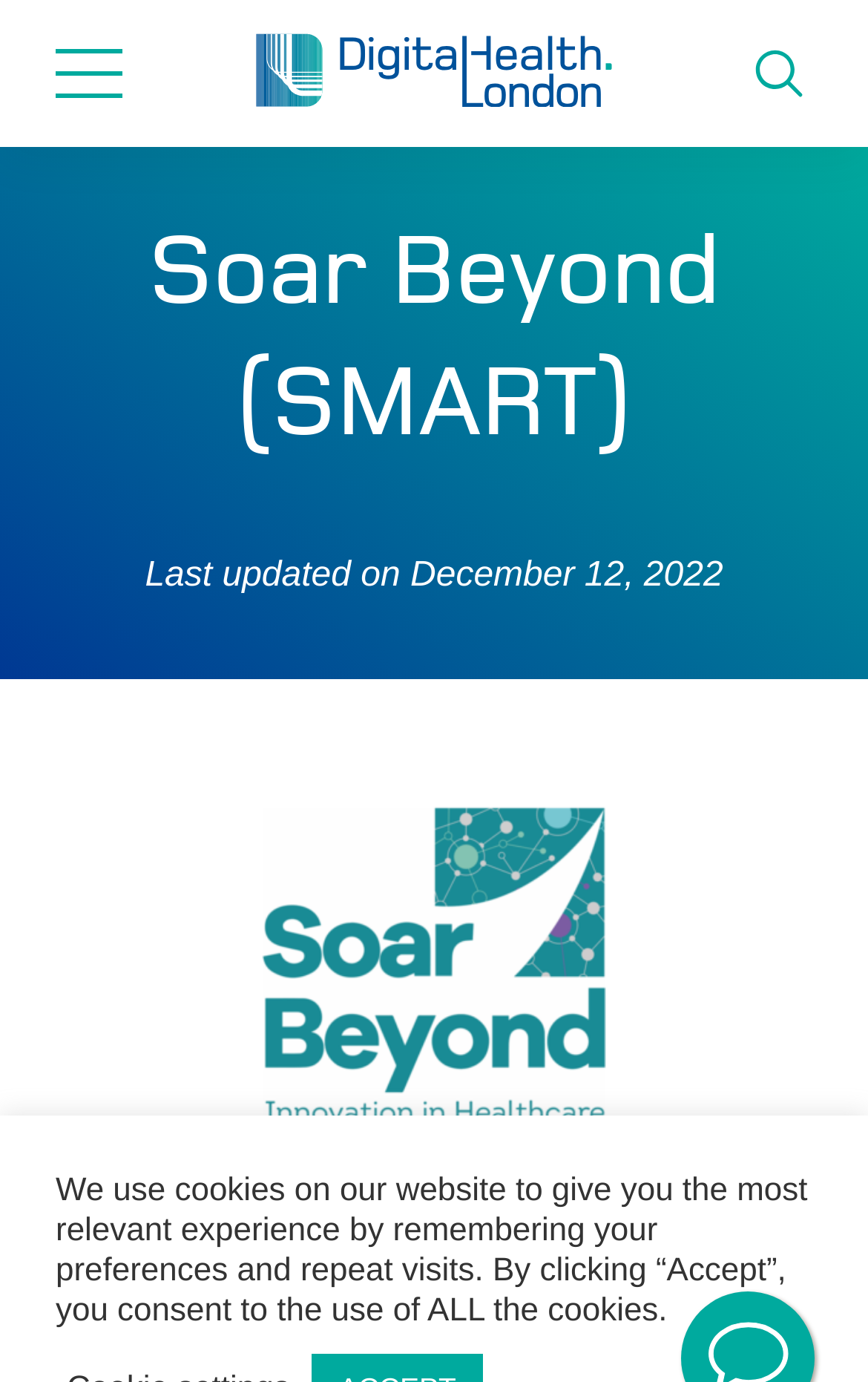Determine the bounding box coordinates (top-left x, top-left y, bottom-right x, bottom-right y) of the UI element described in the following text: parent_node: Search for... title="Search site"

[0.833, 0.013, 0.962, 0.093]